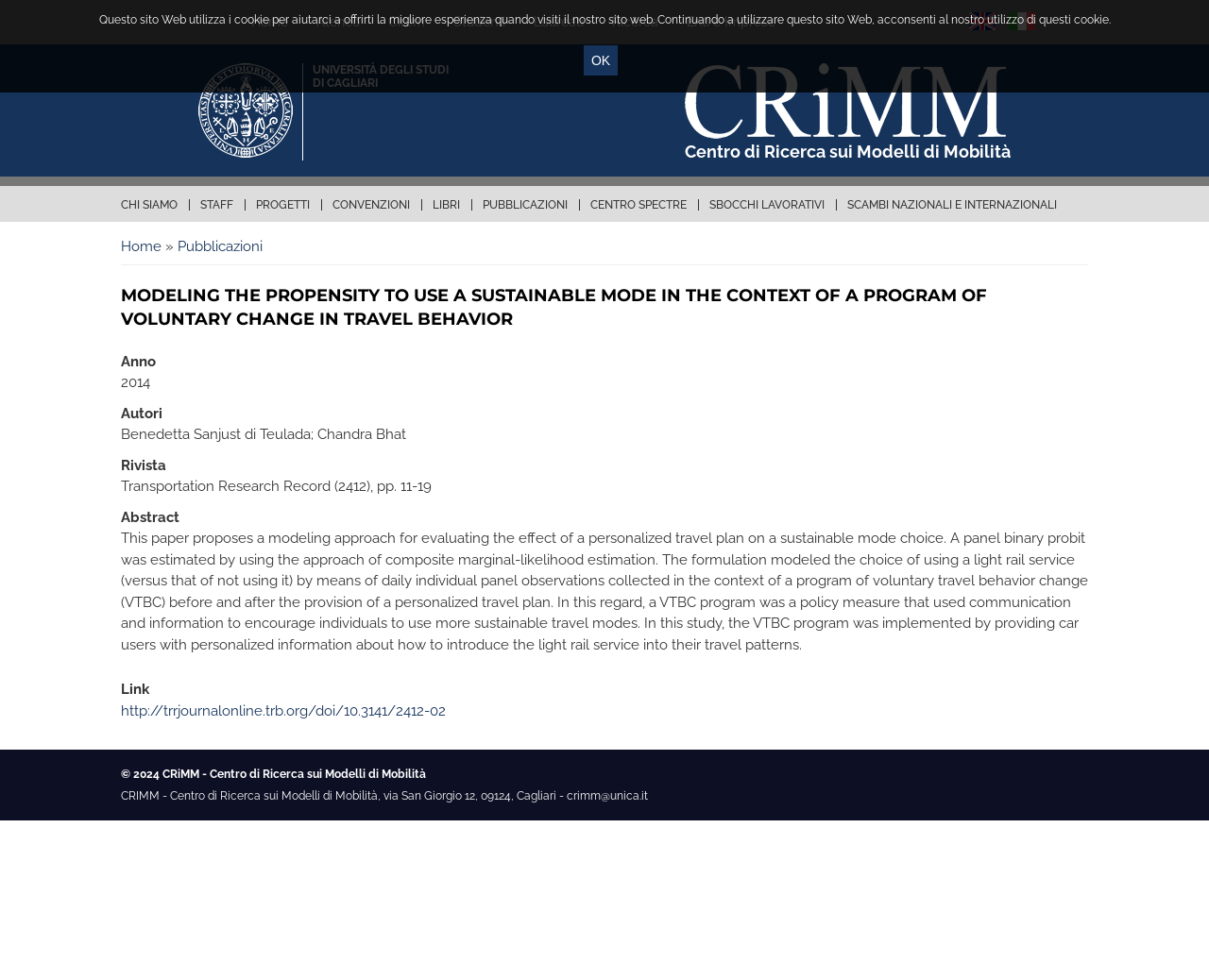Given the element description Enti e Imprese, specify the bounding box coordinates of the corresponding UI element in the format (top-left x, top-left y, bottom-right x, bottom-right y). All values must be between 0 and 1.

[0.556, 0.002, 0.653, 0.042]